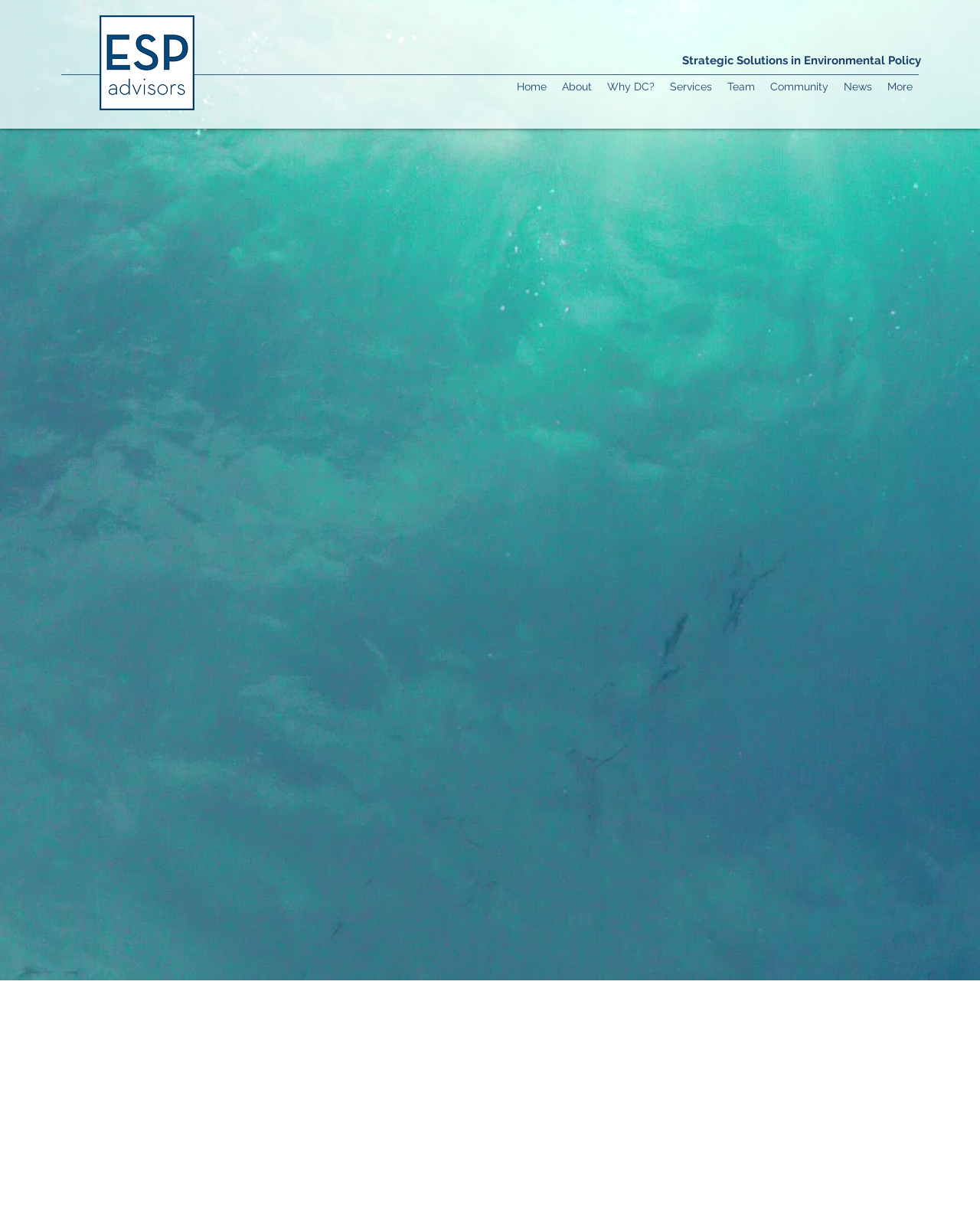What is the last navigation link?
Respond with a short answer, either a single word or a phrase, based on the image.

News